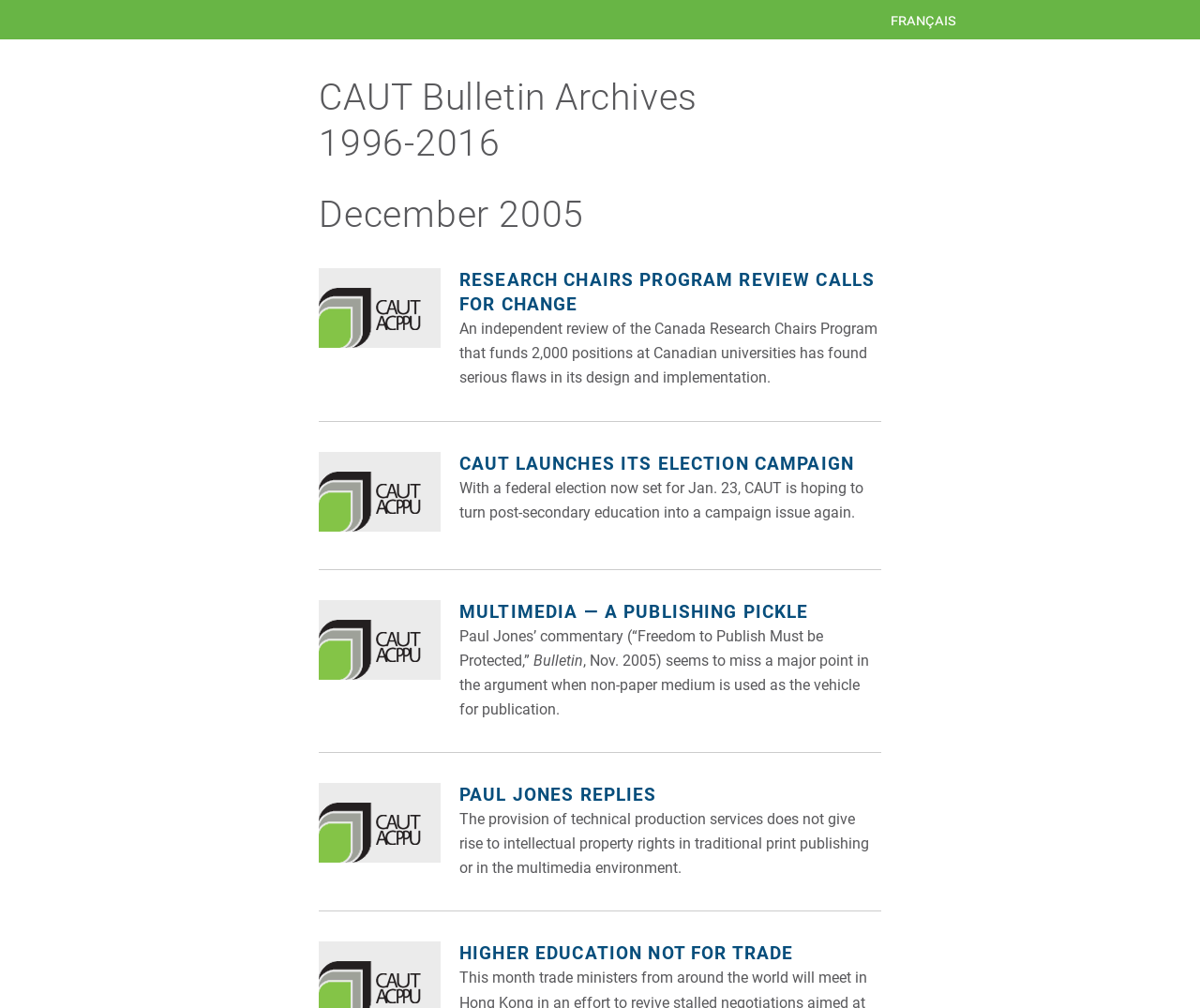Construct a comprehensive description capturing every detail on the webpage.

The webpage is titled "December 2005" and appears to be an archive of news articles or bulletins. At the top, there is a heading "Home" with a link to the homepage, followed by a link to a French version of the page. Below this, there is a heading "CAUT Bulletin Archives 1996-2016" with a subheading "December 2005".

The main content of the page is divided into several sections, each with a heading and a brief article or summary. The first section is titled "RESEARCH CHAIRS PROGRAM REVIEW CALLS FOR CHANGE" and includes a link to the full article, an image, and a brief summary of the review's findings. The second section is titled "CAUT LAUNCHES ITS ELECTION CAMPAIGN" and includes a link to the full article, an image, and a brief summary of the campaign.

The third section is titled "MULTIMEDIA — A PUBLISHING PICKLE" and includes a link to the full article, an image, and a brief commentary on publishing in non-paper mediums. The fourth section is titled "PAUL JONES REPLIES" and includes a link to the full article, an image, and a brief response to a previous commentary. The final section is titled "HIGHER EDUCATION NOT FOR TRADE" and includes a link to the full article.

Throughout the page, there are several images scattered between the sections, but their content is not described. The overall layout of the page is organized, with clear headings and concise summaries of each article.